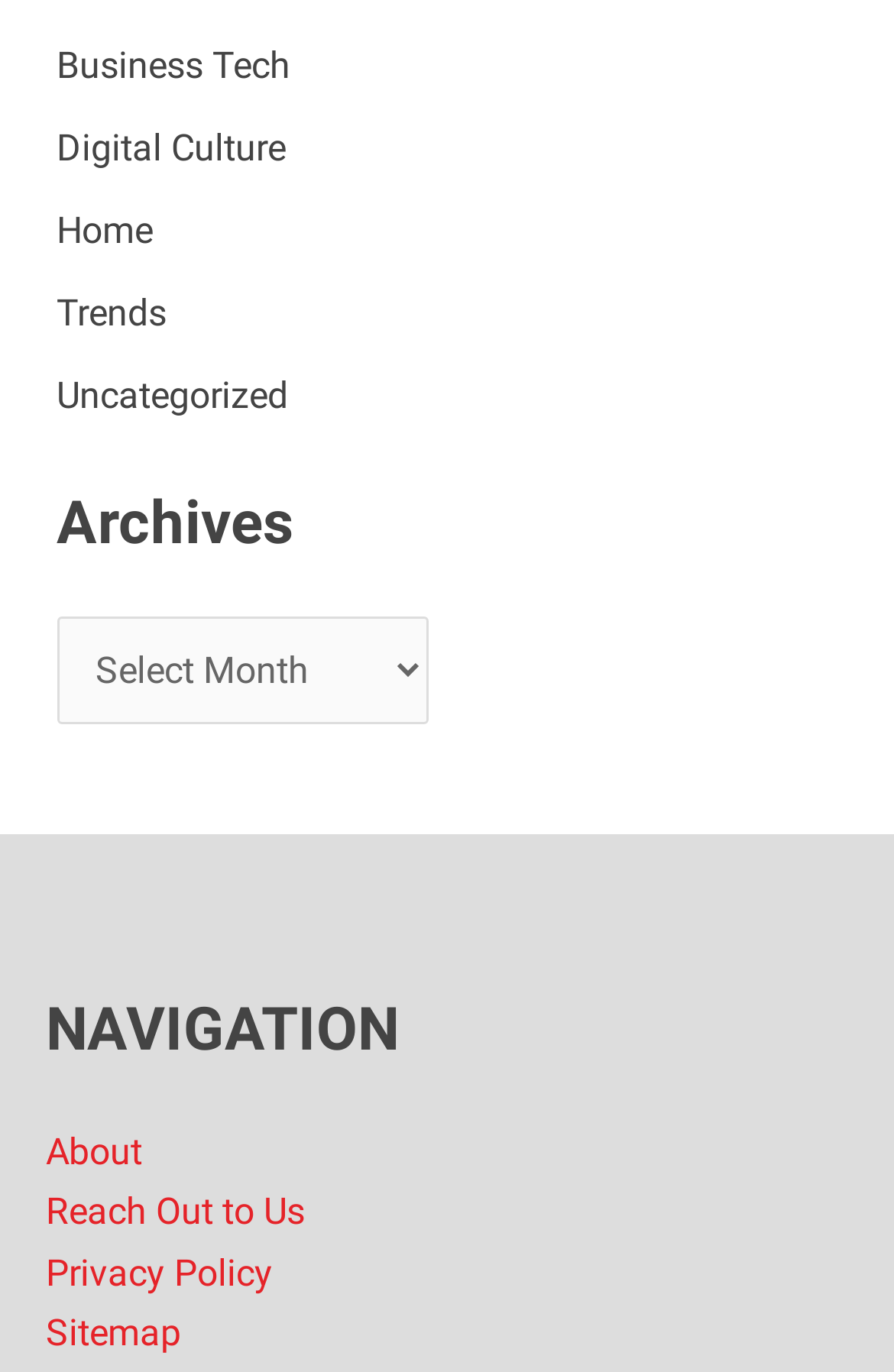Respond concisely with one word or phrase to the following query:
What is the last link on the webpage?

Sitemap